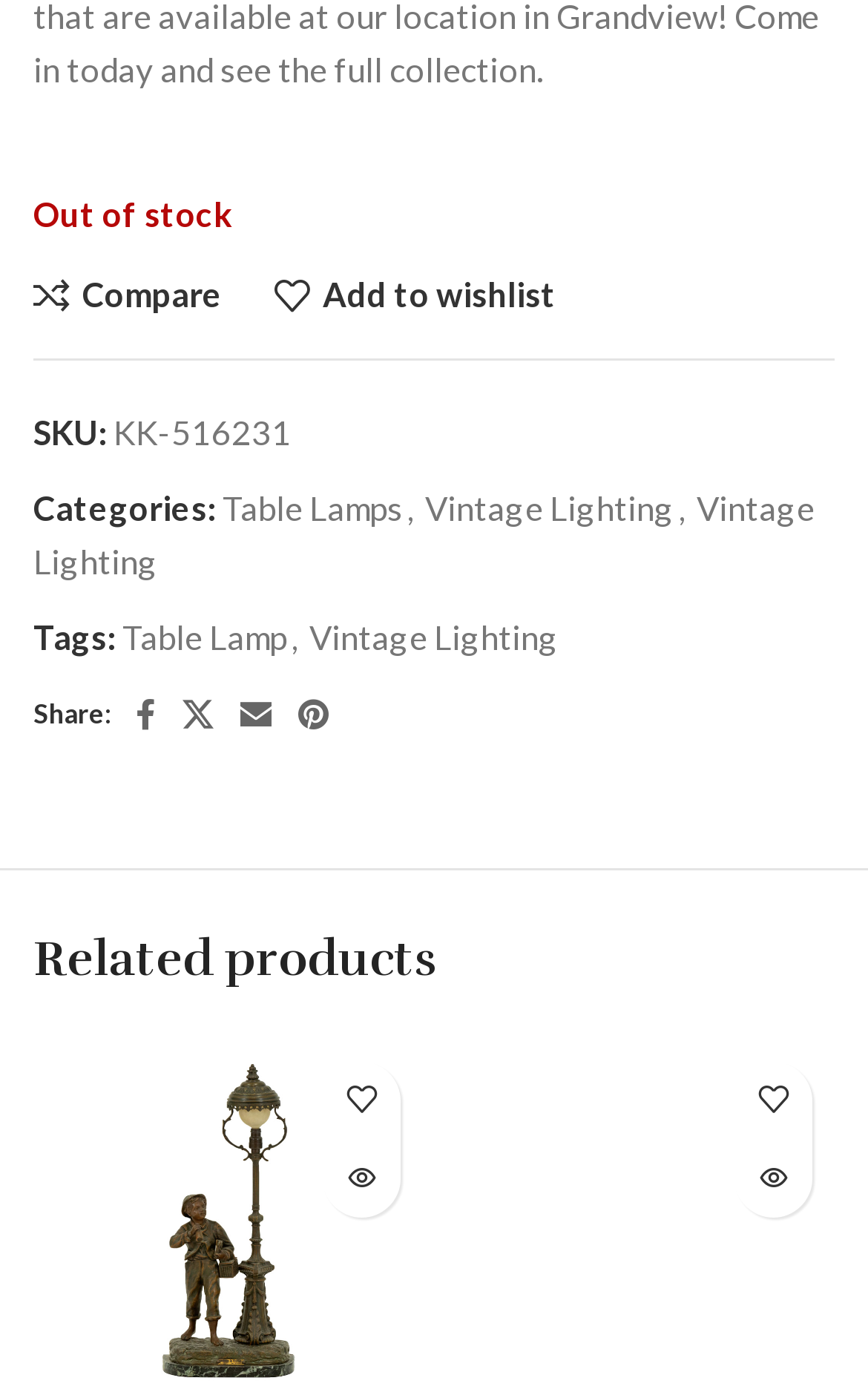What is the SKU of the product?
Answer the question with detailed information derived from the image.

The SKU of the product can be found by looking at the StaticText elements with the text 'SKU:' and 'KK-516231' which are located next to each other, indicating that the SKU of the product is KK-516231.